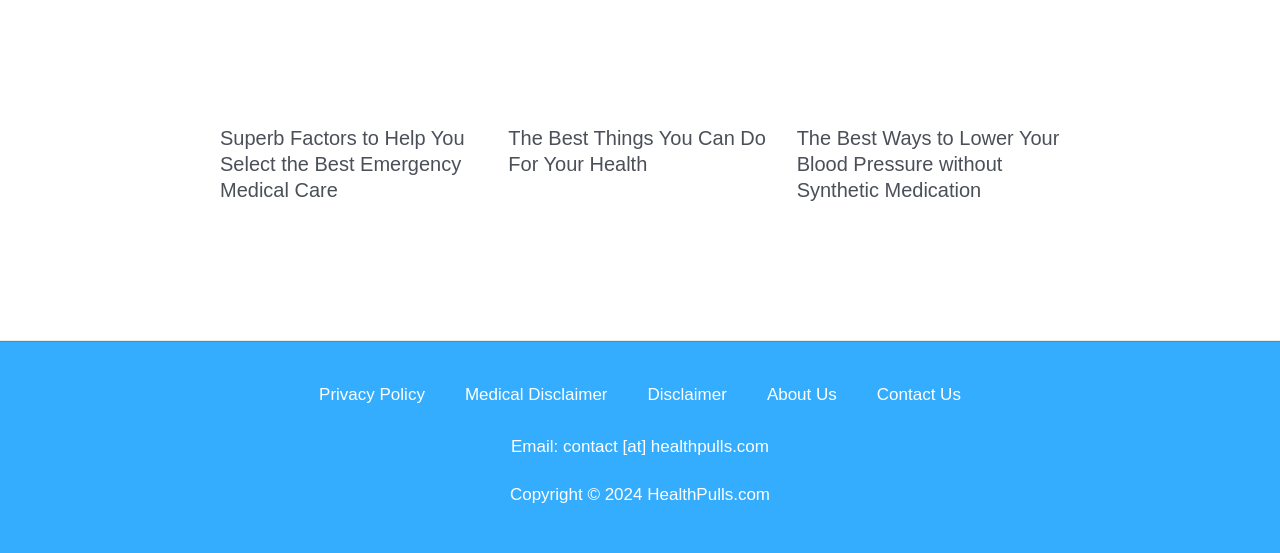Highlight the bounding box coordinates of the region I should click on to meet the following instruction: "contact us".

[0.669, 0.673, 0.766, 0.756]